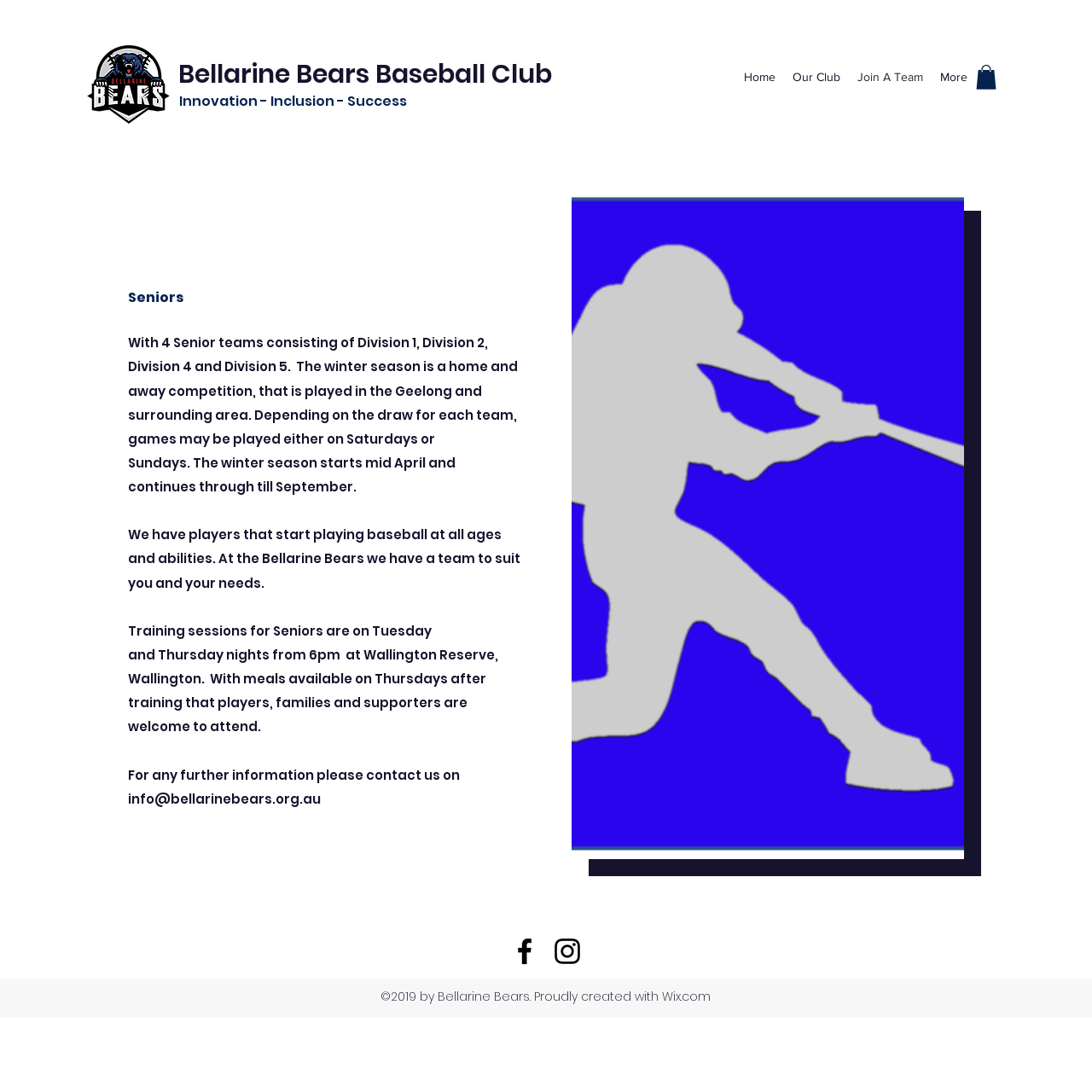Give a detailed explanation of the elements present on the webpage.

The webpage is about the Seniors section of the Bellarine Bears Baseball Club. At the top, there is a link to the homepage and a navigation menu with links to "Home", "Our Club", "Join A Team", and "More". Next to the navigation menu, there is a button with an image.

Below the top section, the main content area begins. It starts with a heading "Seniors" followed by three paragraphs of text. The first paragraph describes the senior teams and their competition schedule. The second paragraph mentions that the club has players of all ages and abilities. The third paragraph provides information about training sessions for seniors.

To the right of the third paragraph, there is an image with a "Seniors" button. Below the image, there is a sentence with a link to contact the club for further information.

At the bottom of the page, there is a social bar with links to the club's Facebook and Instagram pages, each accompanied by an image. Finally, there is a copyright notice with the year 2019 and a mention of the website creator, Wix.com.